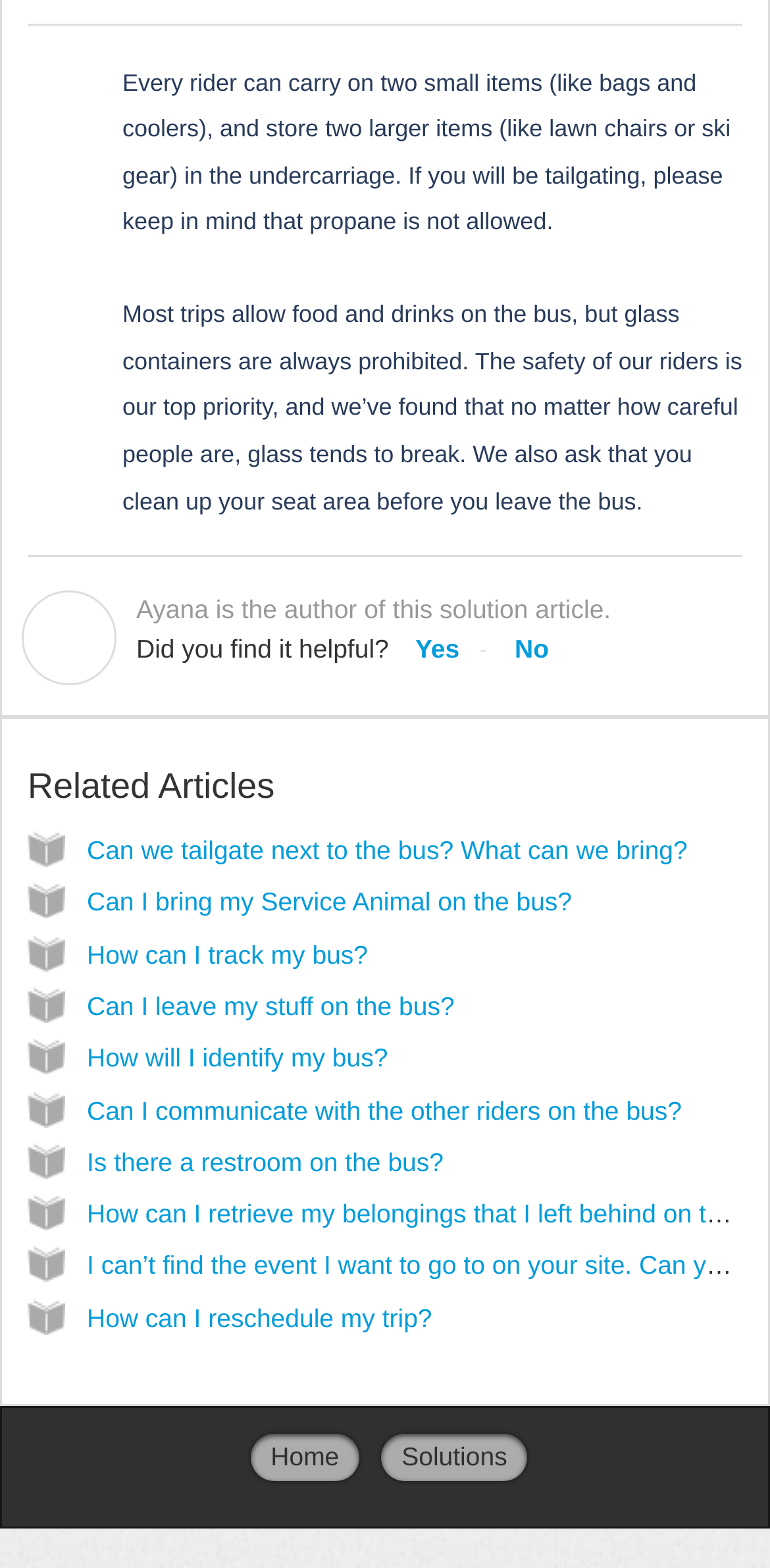Using the webpage screenshot and the element description Solutions, determine the bounding box coordinates. Specify the coordinates in the format (top-left x, top-left y, bottom-right x, bottom-right y) with values ranging from 0 to 1.

[0.496, 0.914, 0.684, 0.945]